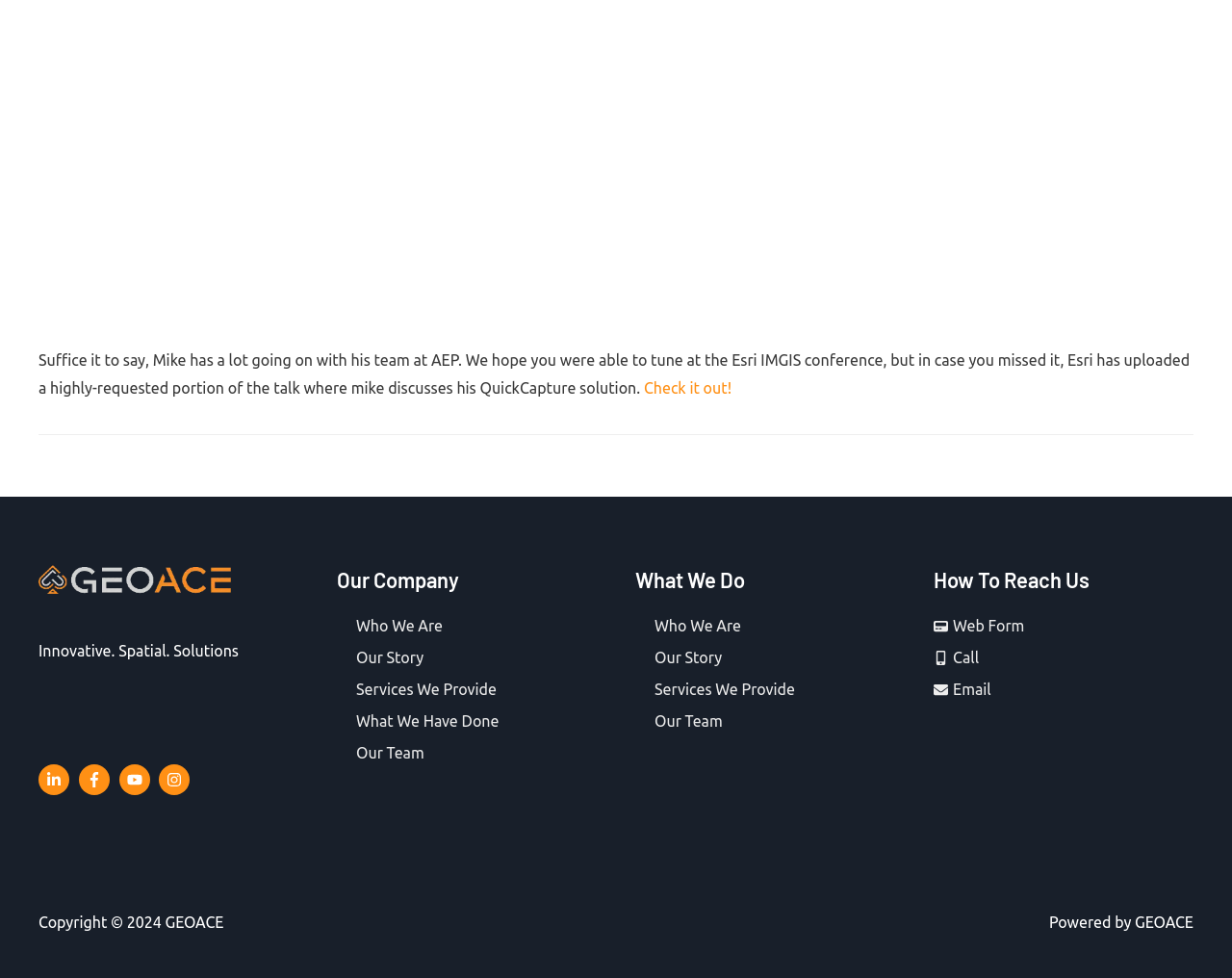Using the description "Check it out!", locate and provide the bounding box of the UI element.

[0.523, 0.388, 0.594, 0.406]